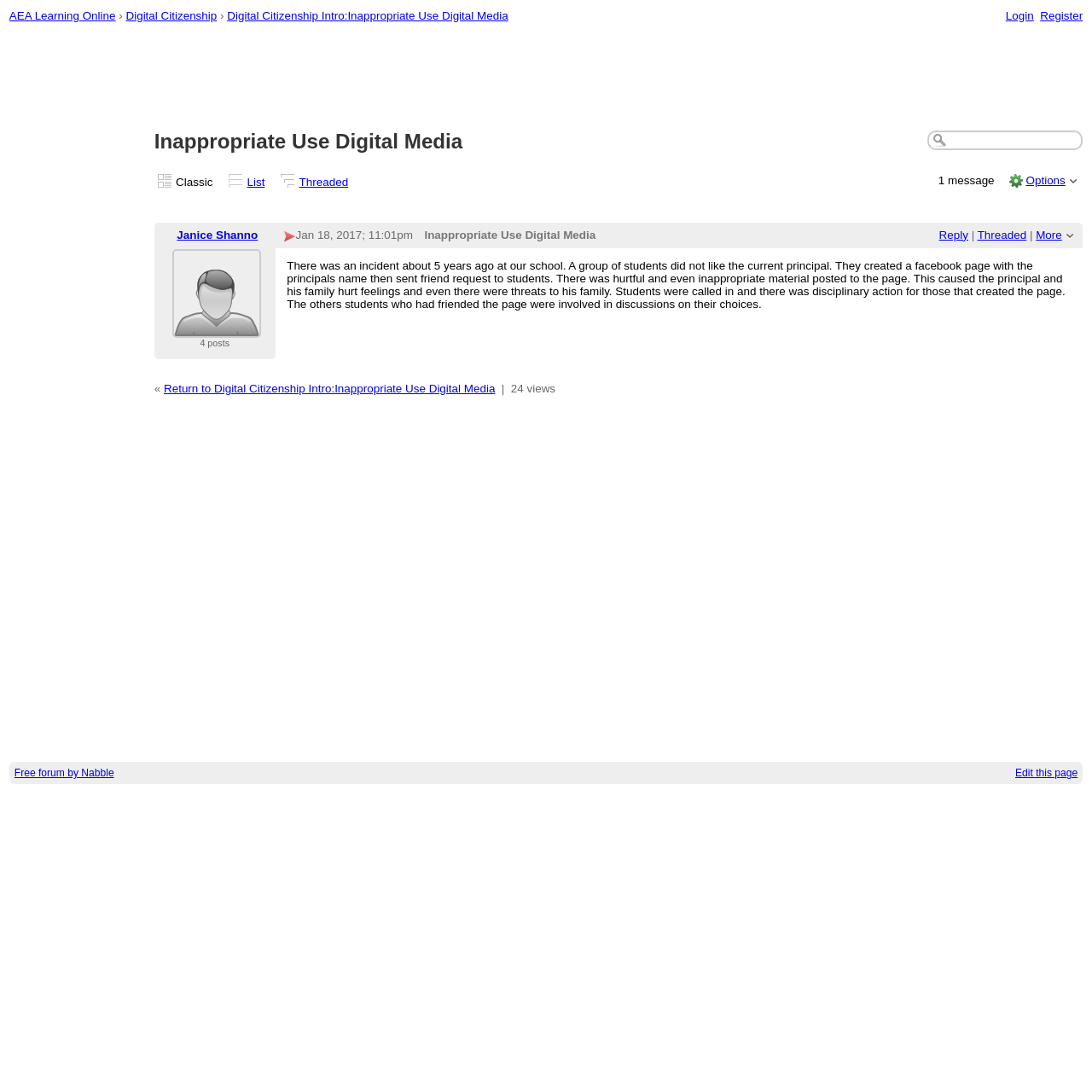What is the name of the person who wrote the post?
Based on the image content, provide your answer in one word or a short phrase.

Janice Shanno